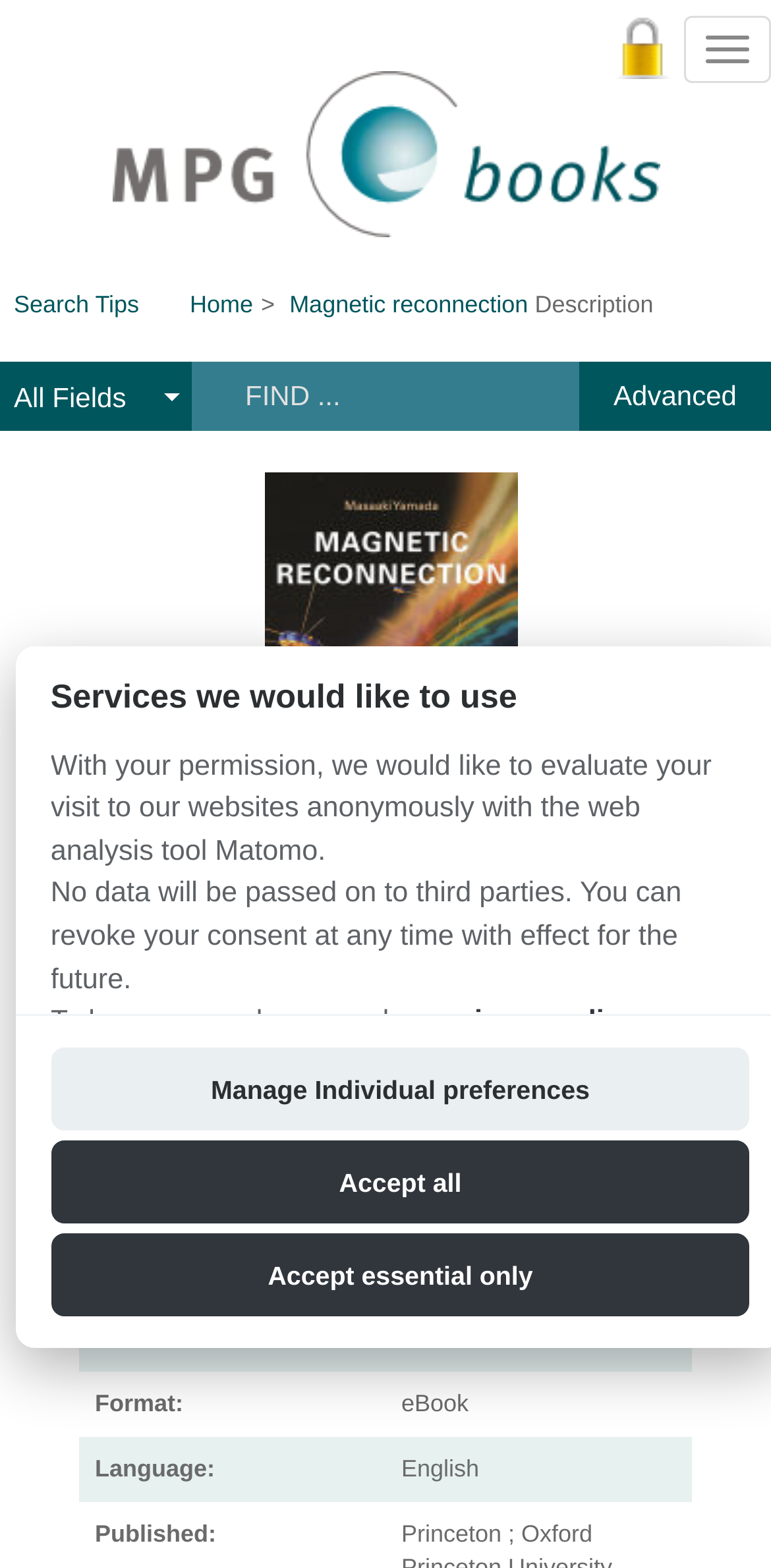What is the purpose of the Matomo tool?
Based on the image, give a one-word or short phrase answer.

Web analysis